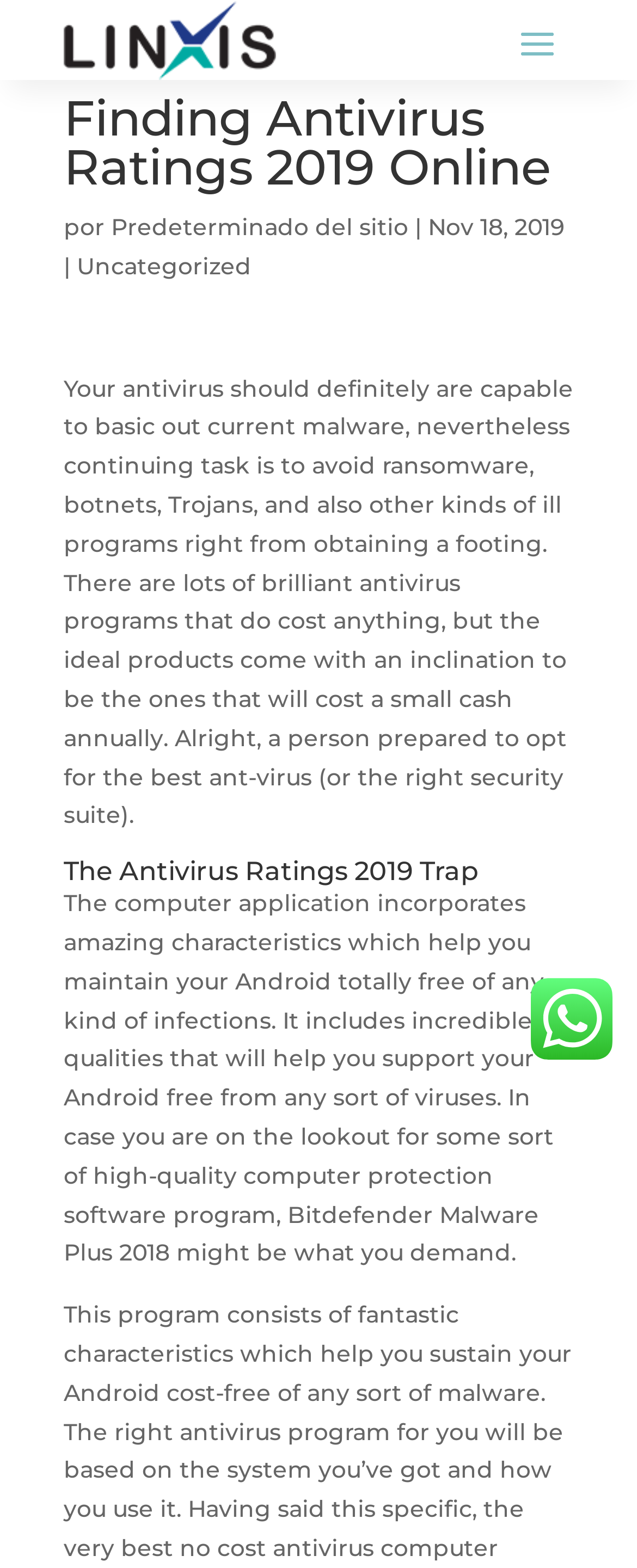Please provide the bounding box coordinates for the UI element as described: "Uncategorized". The coordinates must be four floats between 0 and 1, represented as [left, top, right, bottom].

[0.121, 0.16, 0.395, 0.179]